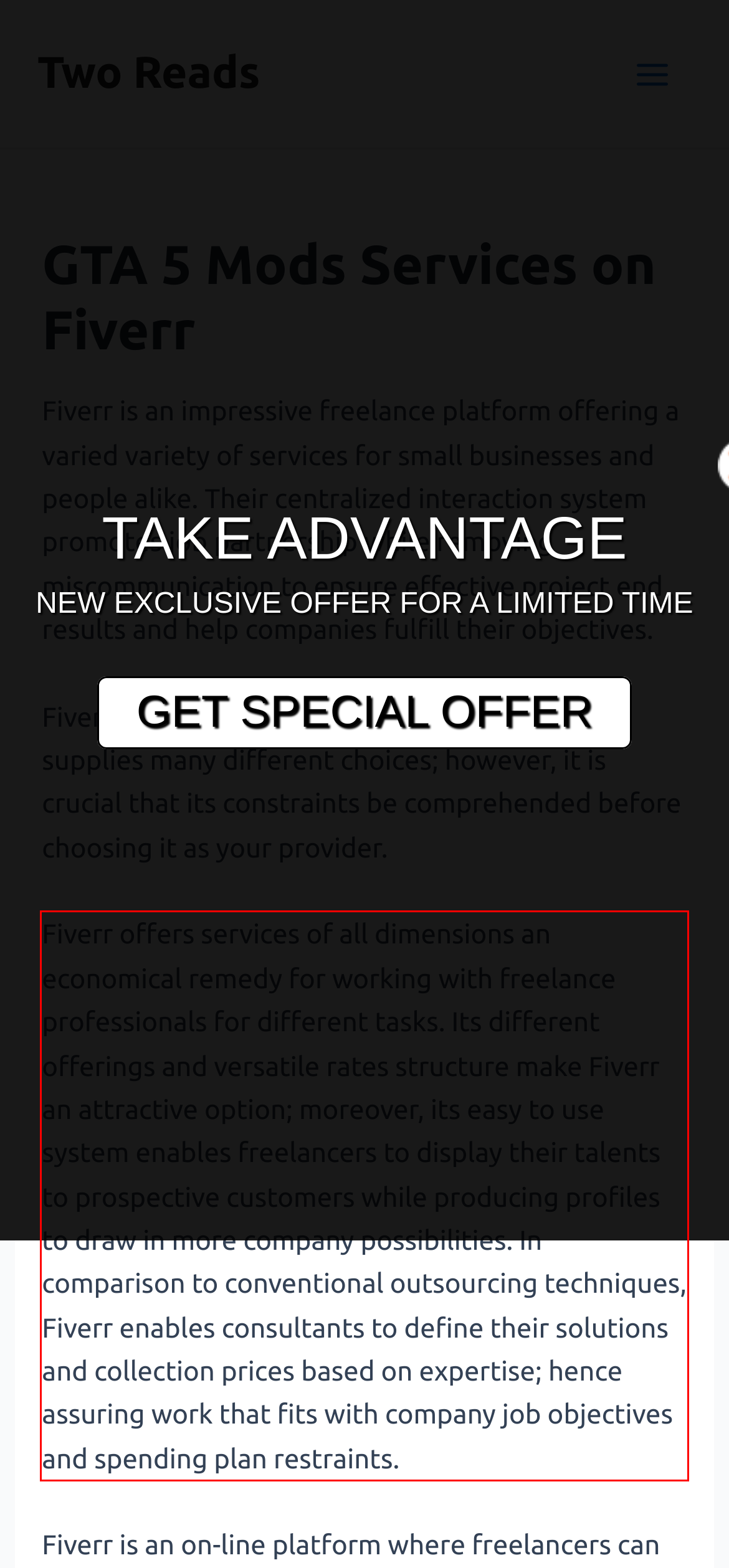View the screenshot of the webpage and identify the UI element surrounded by a red bounding box. Extract the text contained within this red bounding box.

Fiverr offers services of all dimensions an economical remedy for working with freelance professionals for different tasks. Its different offerings and versatile rates structure make Fiverr an attractive option; moreover, its easy to use system enables freelancers to display their talents to prospective customers while producing profiles to draw in more company possibilities. In comparison to conventional outsourcing techniques, Fiverr enables consultants to define their solutions and collection prices based on expertise; hence assuring work that fits with company job objectives and spending plan restraints.